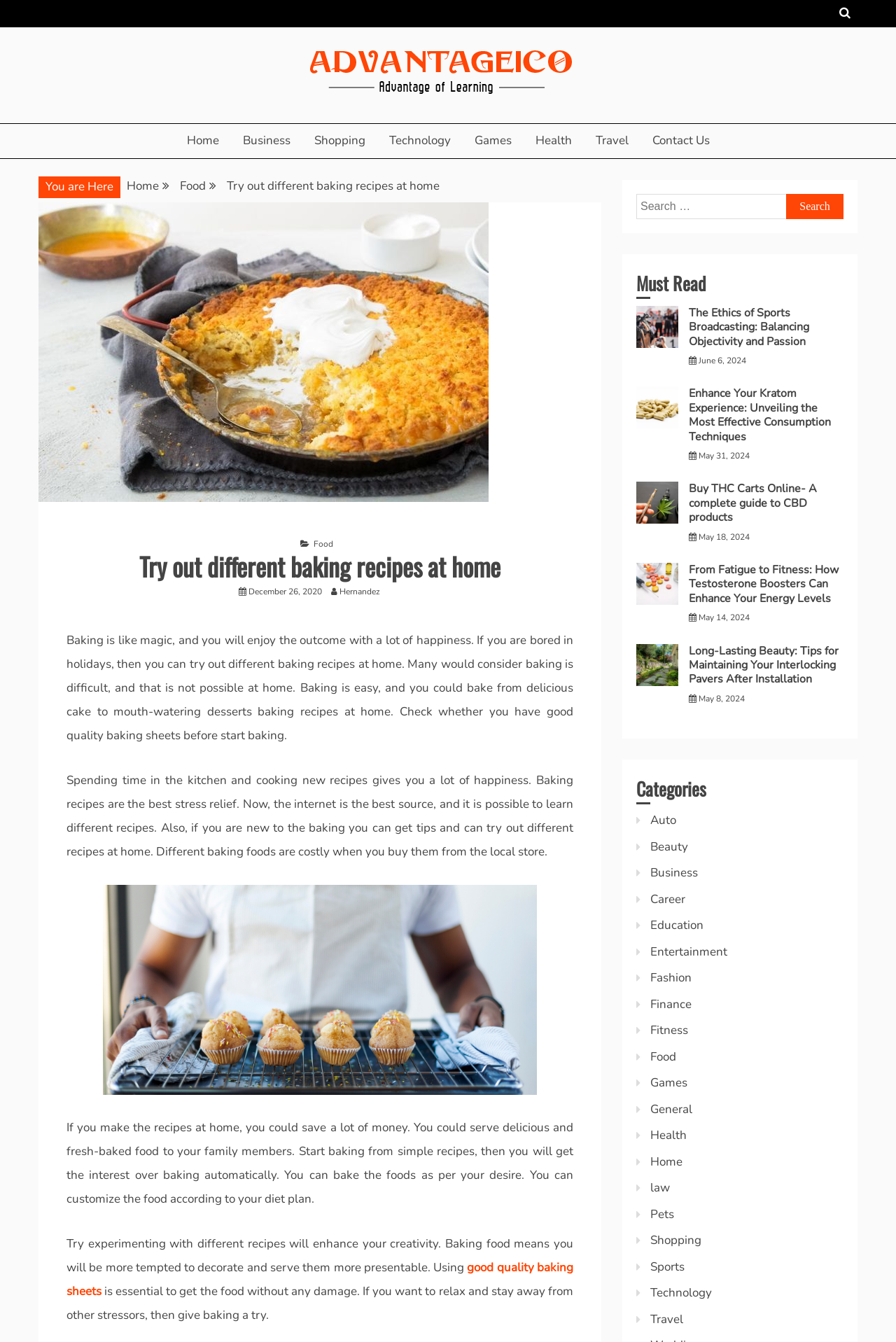Bounding box coordinates are specified in the format (top-left x, top-left y, bottom-right x, bottom-right y). All values are floating point numbers bounded between 0 and 1. Please provide the bounding box coordinate of the region this sentence describes: Contact Us

[0.716, 0.092, 0.804, 0.118]